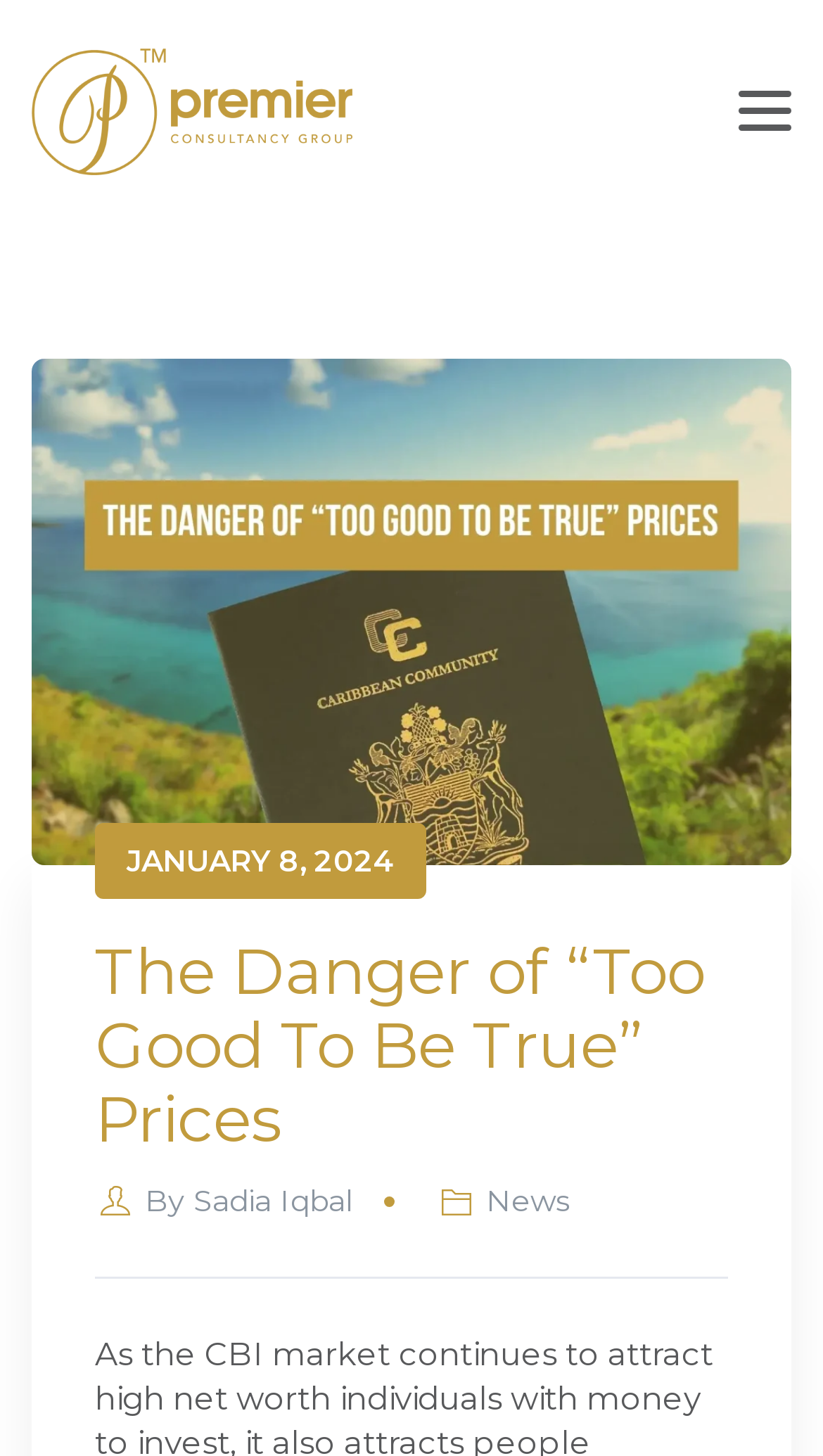Please determine the bounding box coordinates for the UI element described as: "title="Premier Consultancy"".

[0.038, 0.0, 0.428, 0.152]